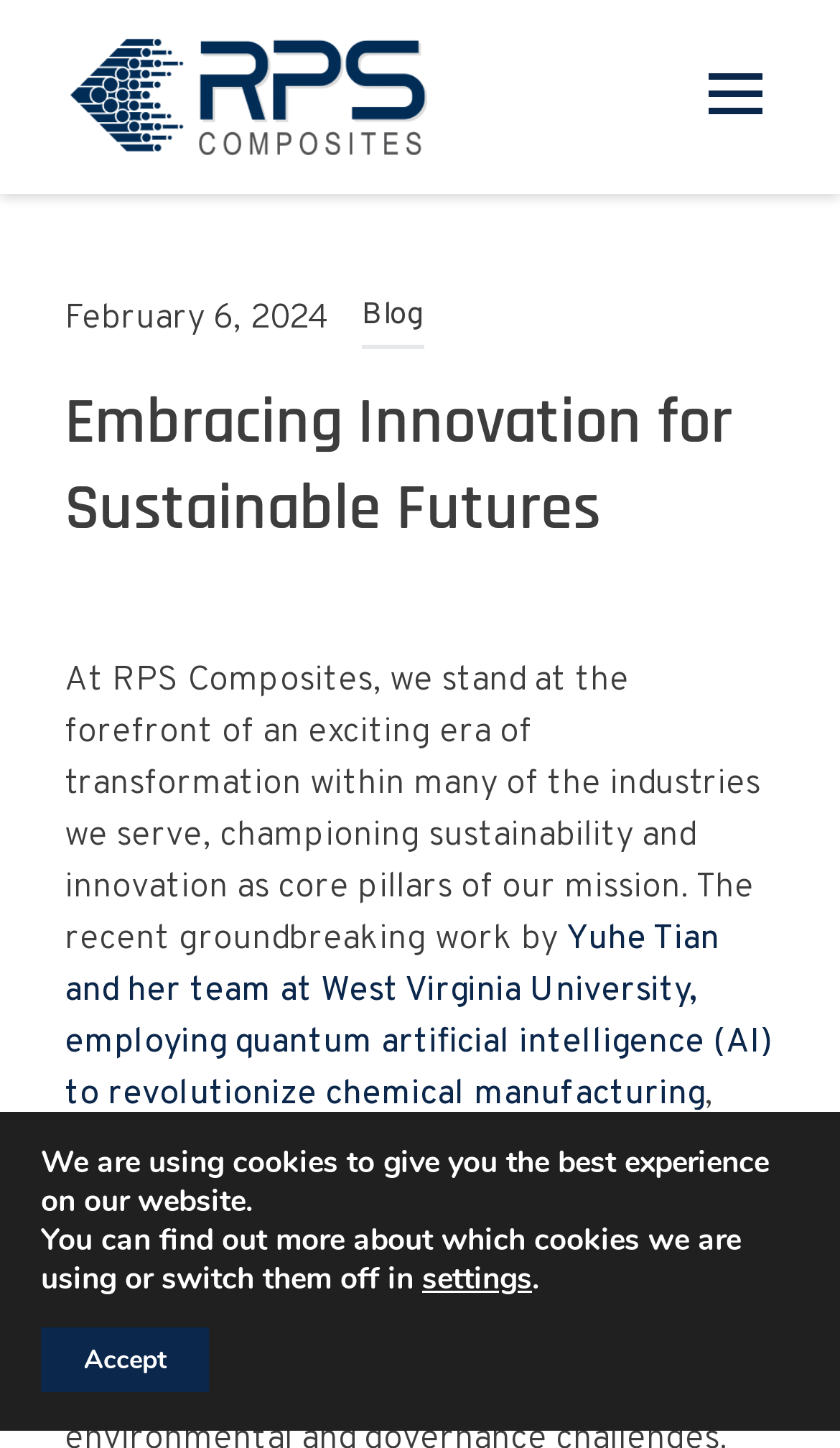Please reply to the following question with a single word or a short phrase:
What is the company name mentioned in the webpage?

RPS Composites